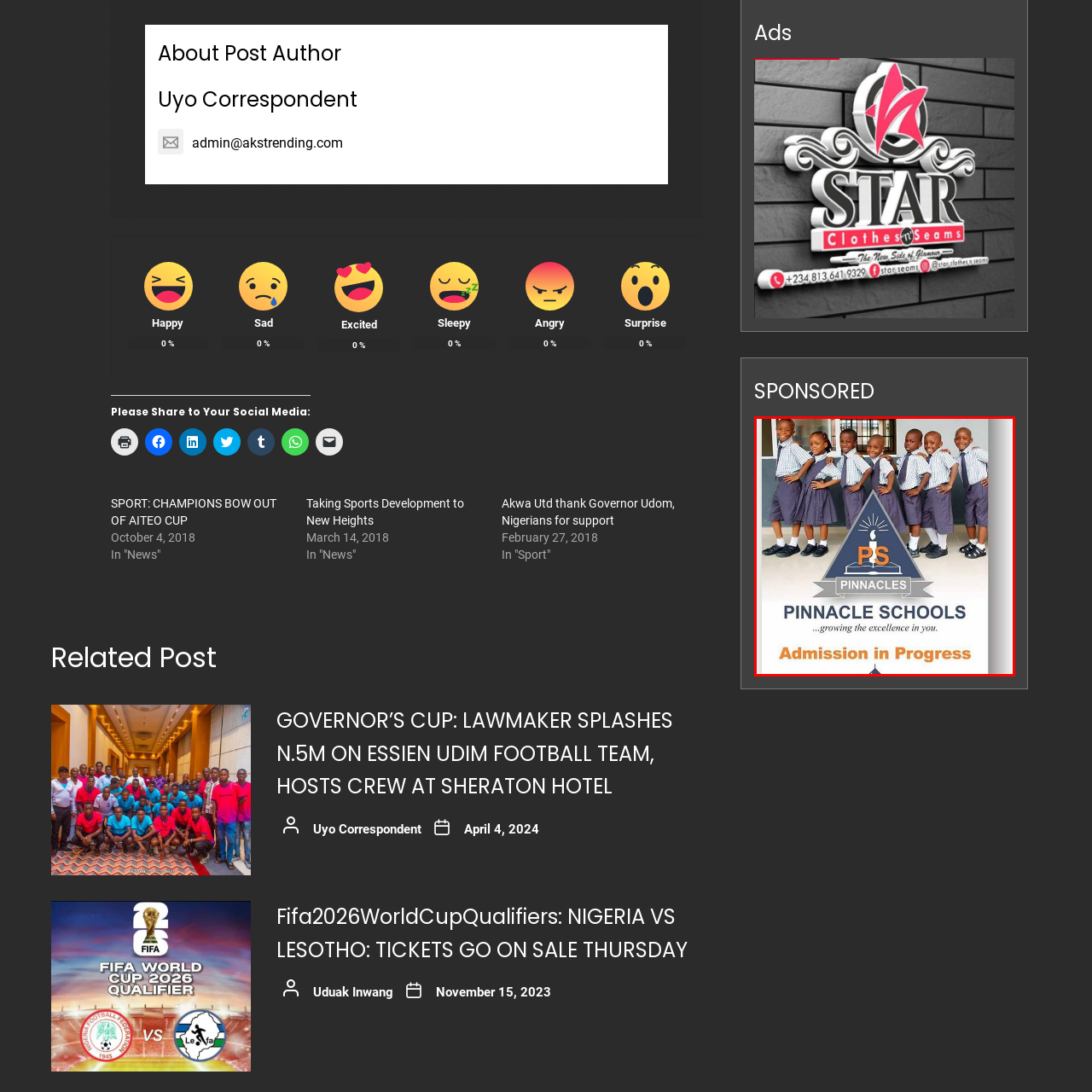Pay attention to the content inside the red bounding box and deliver a detailed answer to the following question based on the image's details: Is the school currently accepting new students?

The phrase 'Admission in Progress' suggests that the school is currently welcoming new students, encouraging parents to consider enrollment, indicating that the school is open to accepting new students.